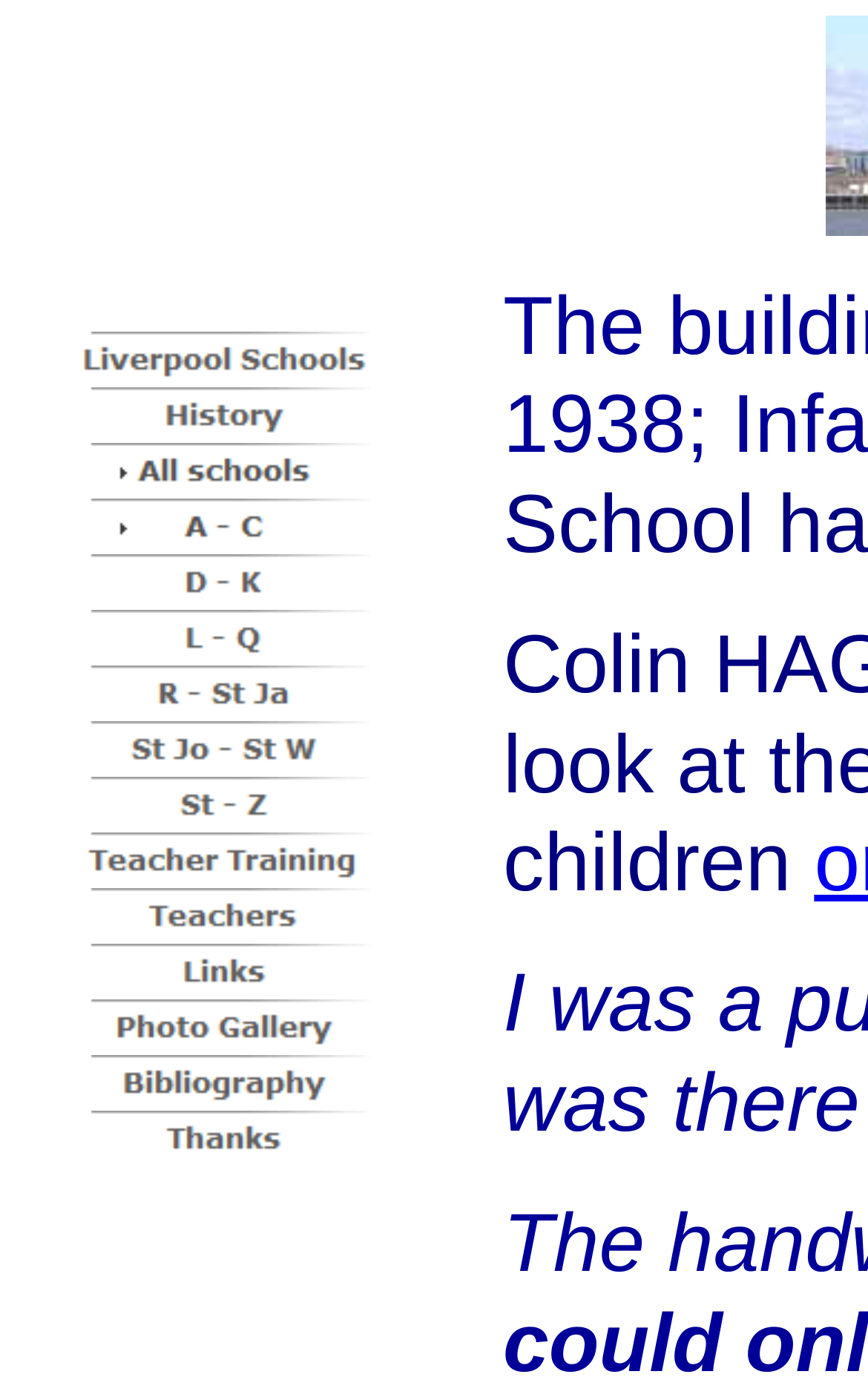Show the bounding box coordinates for the HTML element described as: "alt="Liverpool Schools" name="NavigationButton1" title="Liverpool Schools"".

[0.077, 0.26, 0.438, 0.288]